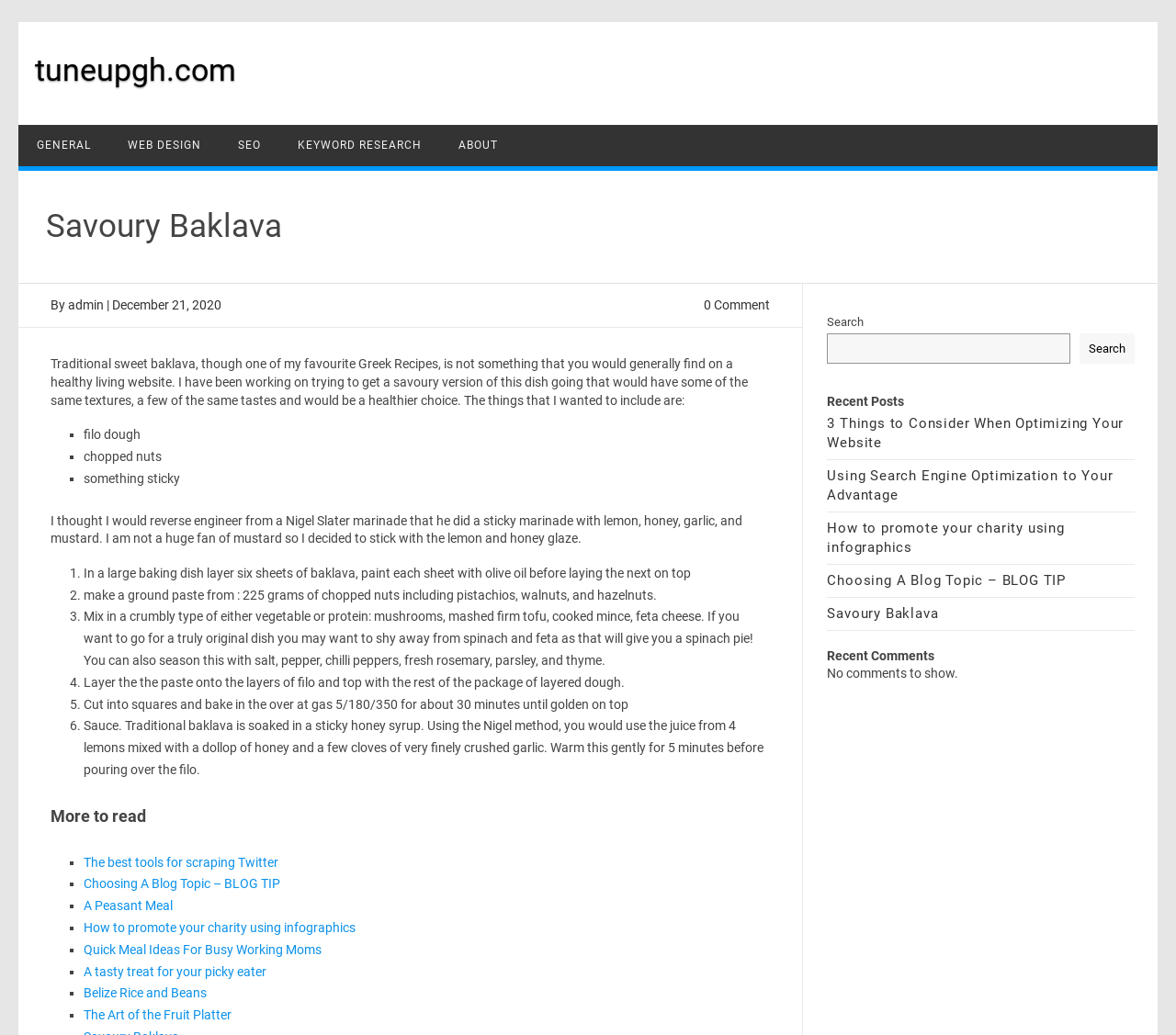Utilize the details in the image to thoroughly answer the following question: What is the temperature for baking the Savoury Baklava?

The recipe instructions mention that the Savoury Baklava should be baked in the oven at a temperature of gas 5, 180 degrees Celsius, or 350 degrees Fahrenheit, for about 30 minutes until golden on top.